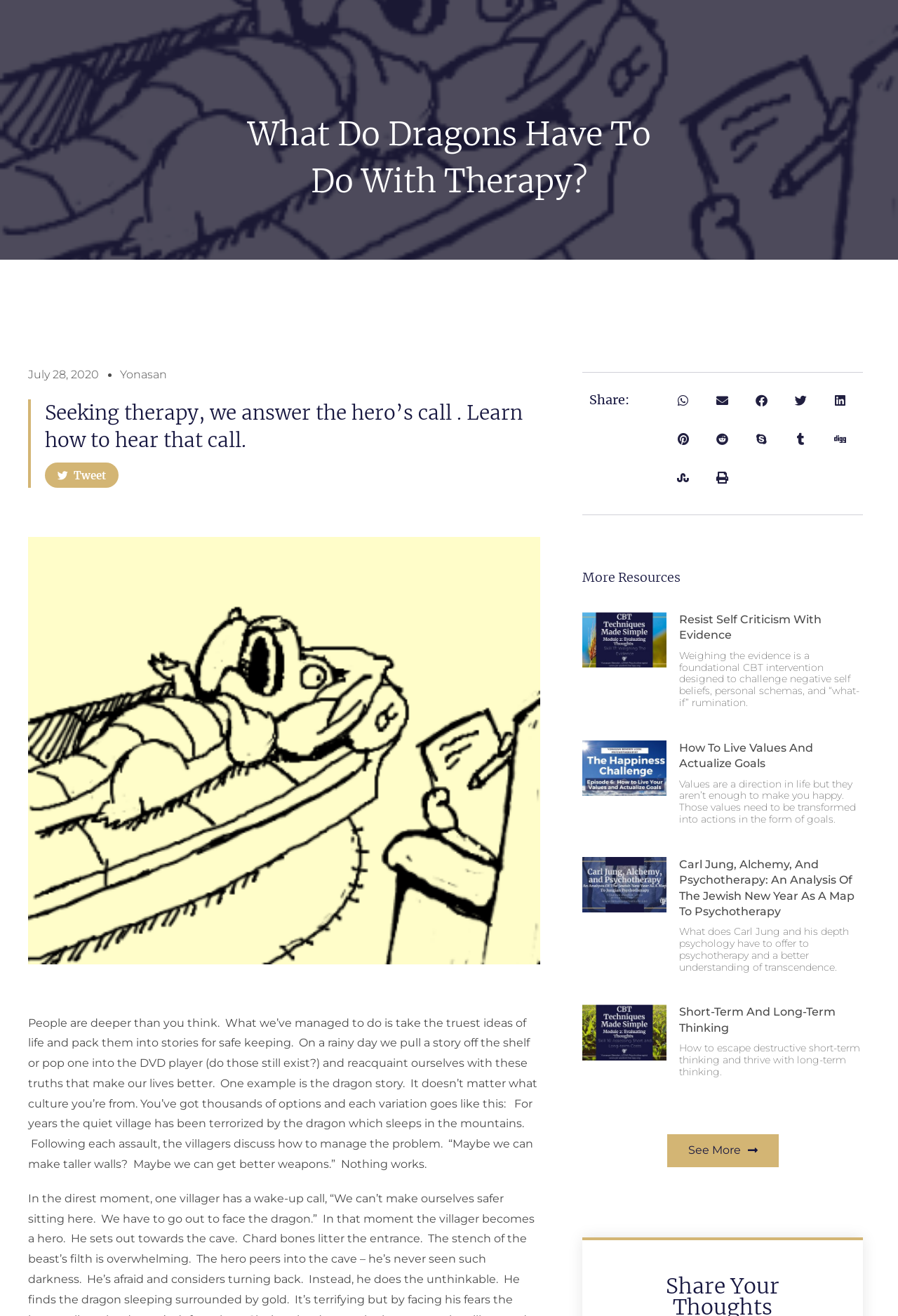Locate the bounding box coordinates of the area to click to fulfill this instruction: "Share the post on Twitter". The bounding box should be presented as four float numbers between 0 and 1, in the order [left, top, right, bottom].

[0.05, 0.352, 0.132, 0.371]